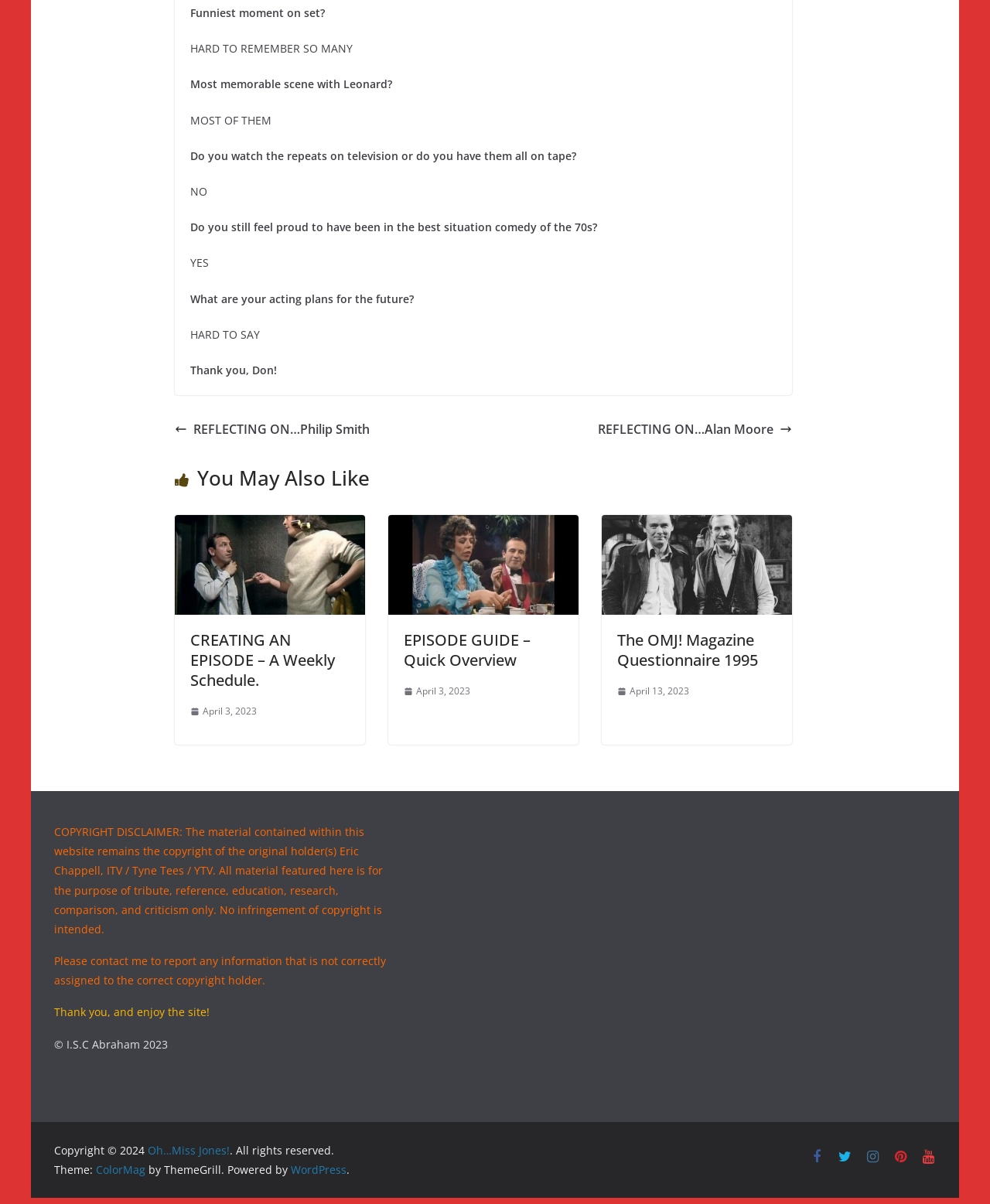Identify the bounding box for the UI element specified in this description: "#United States". The coordinates must be four float numbers between 0 and 1, formatted as [left, top, right, bottom].

None